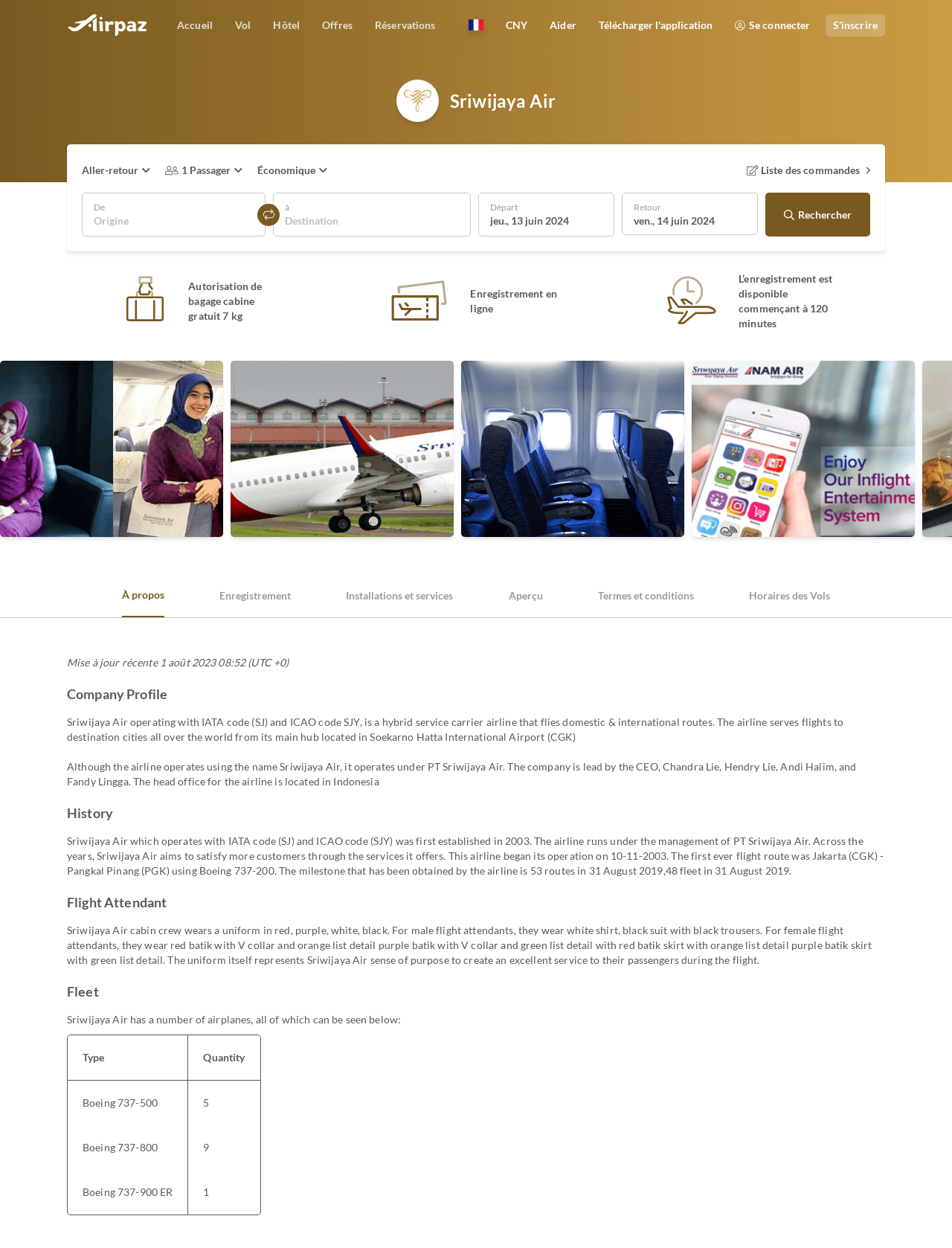Identify the bounding box coordinates of the HTML element based on this description: "1 Passager".

[0.169, 0.128, 0.258, 0.145]